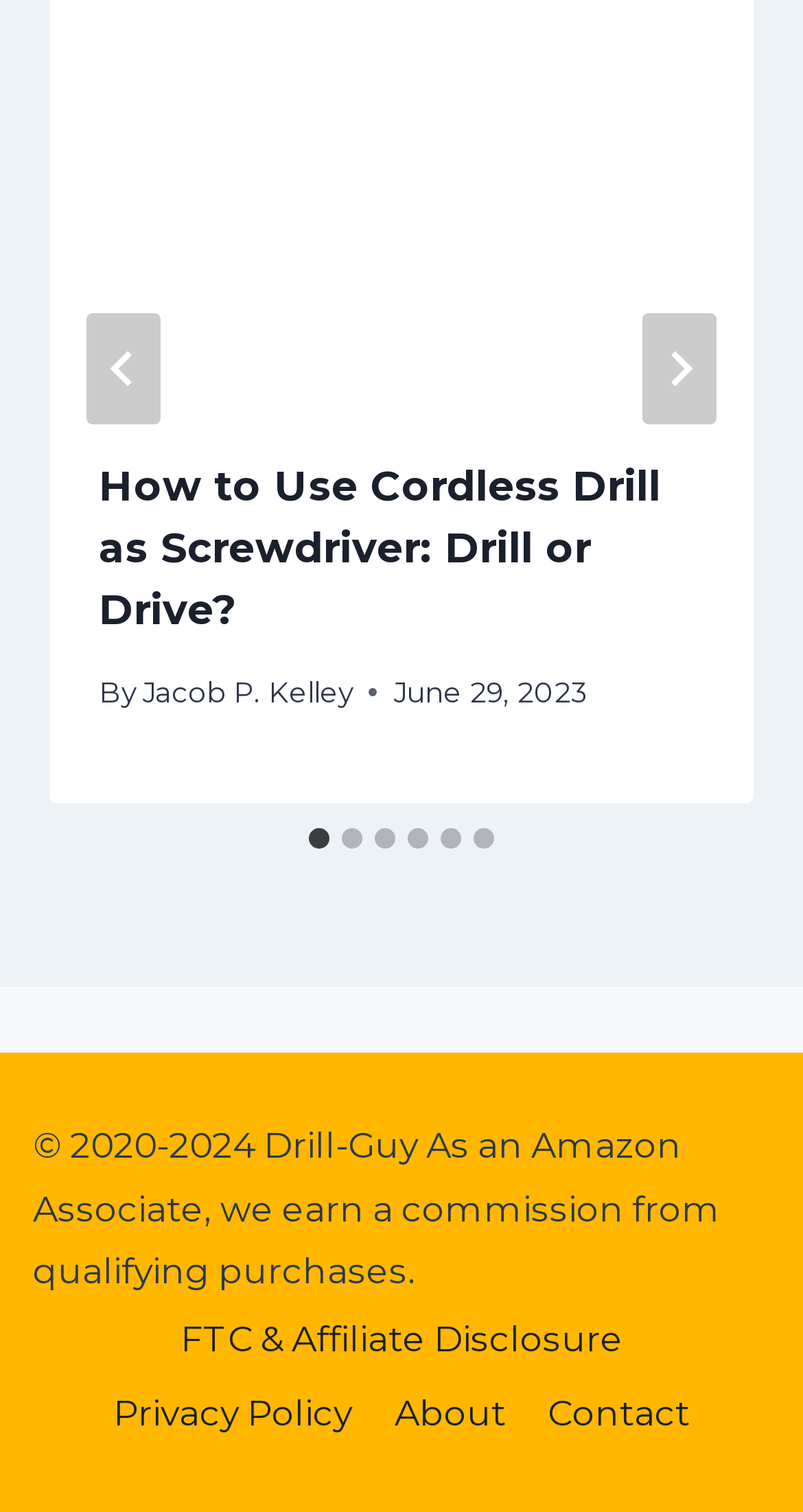Look at the image and write a detailed answer to the question: 
What is the copyright year range?

I found the copyright year range by looking at the text that starts with '© 2020-2024', which indicates the copyright year range.